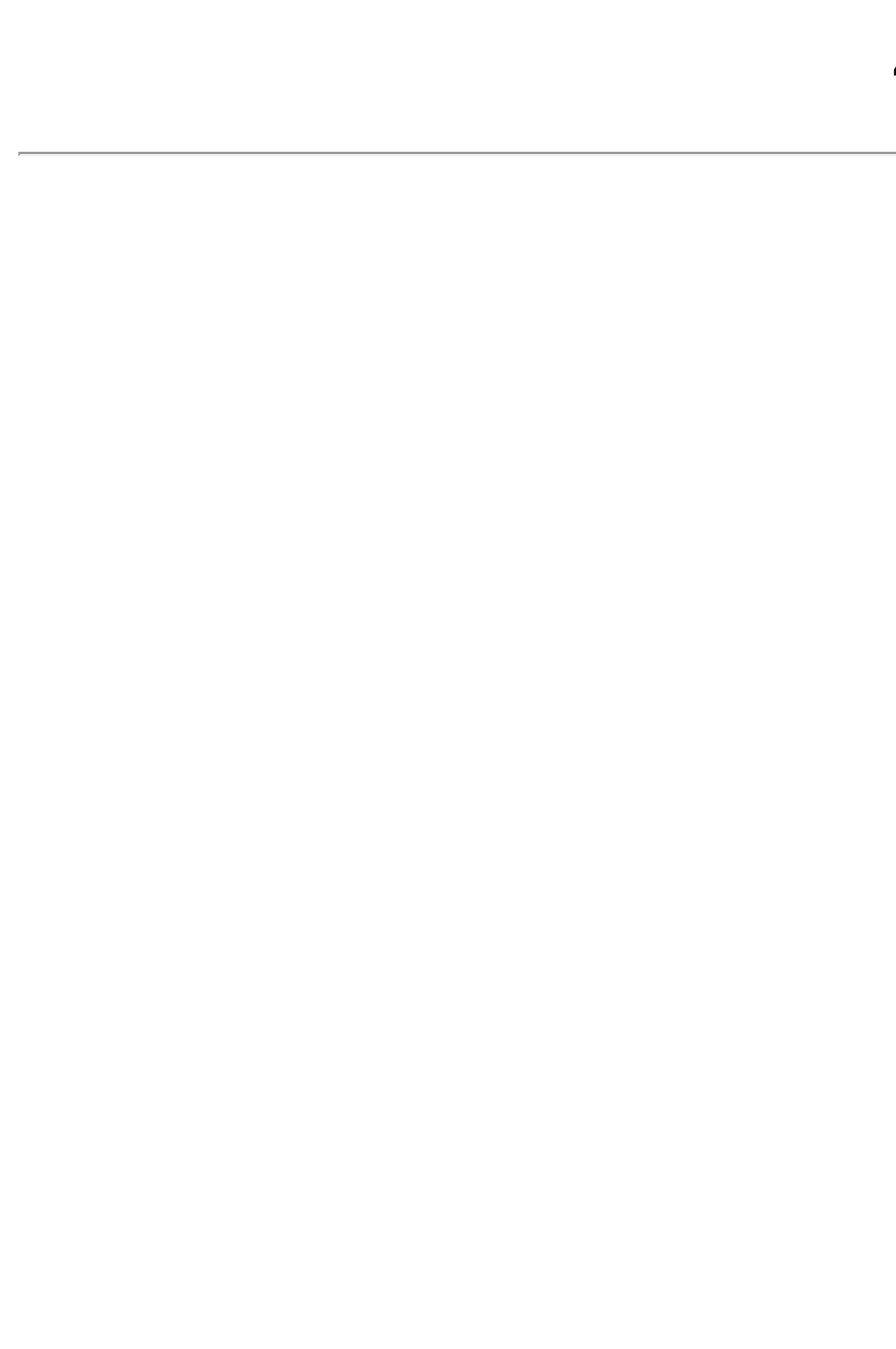Can you extract the headline from the webpage for me?

404 Not Found